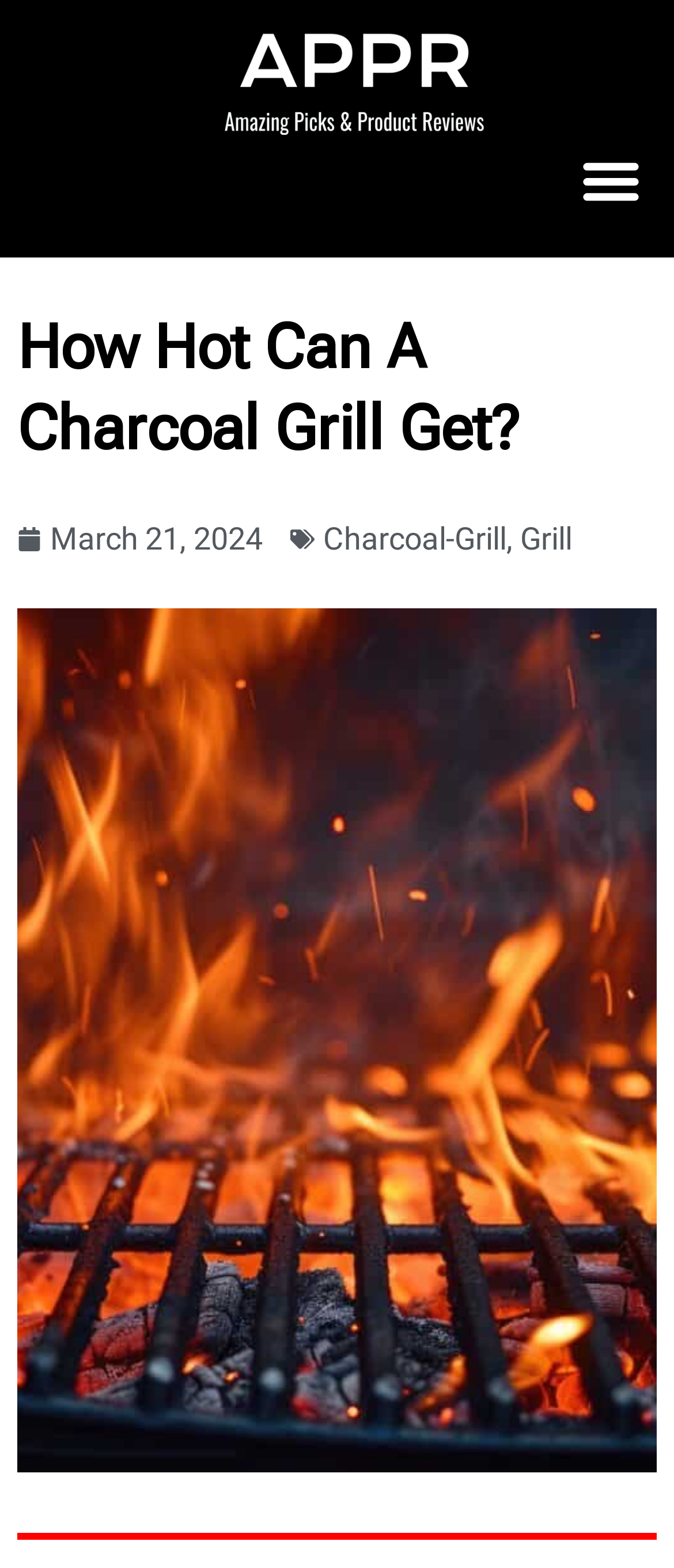What is the purpose of the button at the top right?
Examine the screenshot and reply with a single word or phrase.

Menu Toggle